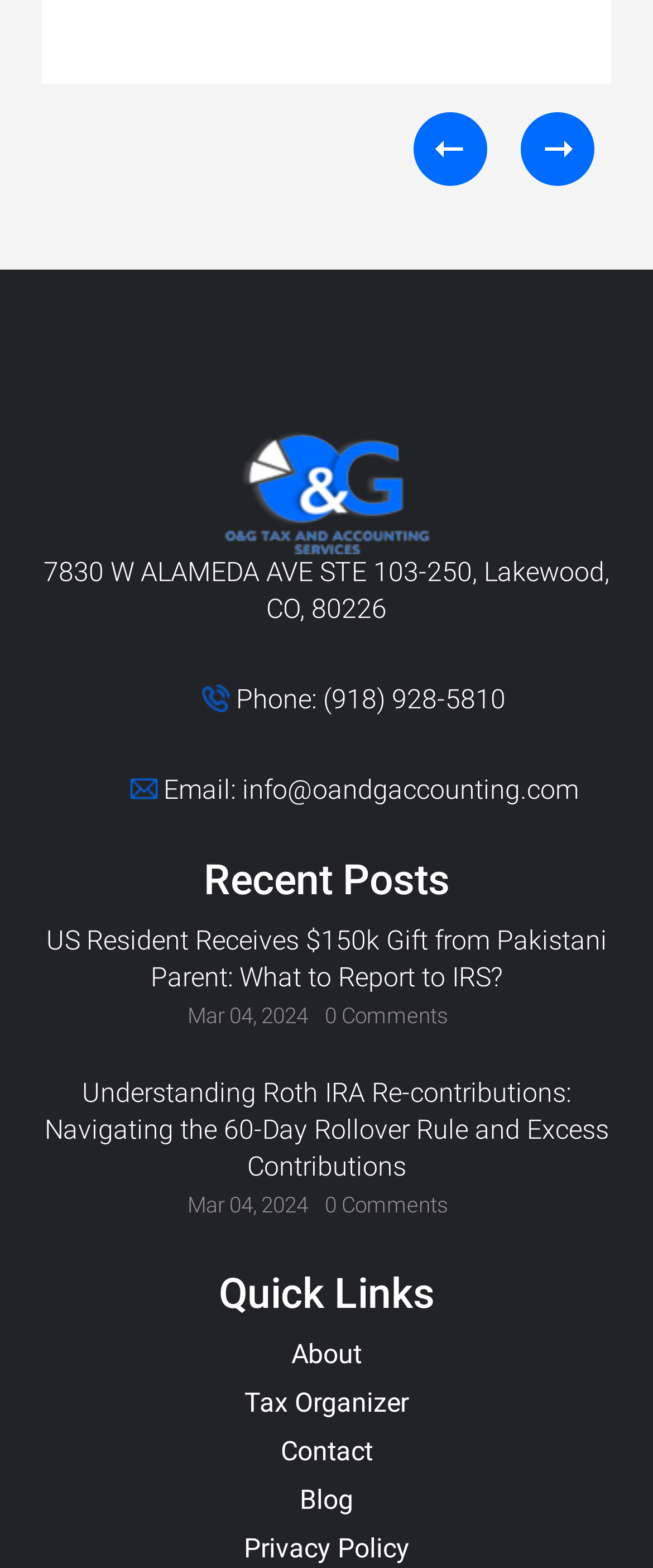What is the title of the first link?
Using the visual information, respond with a single word or phrase.

Busting Federal Tax Refund Myths